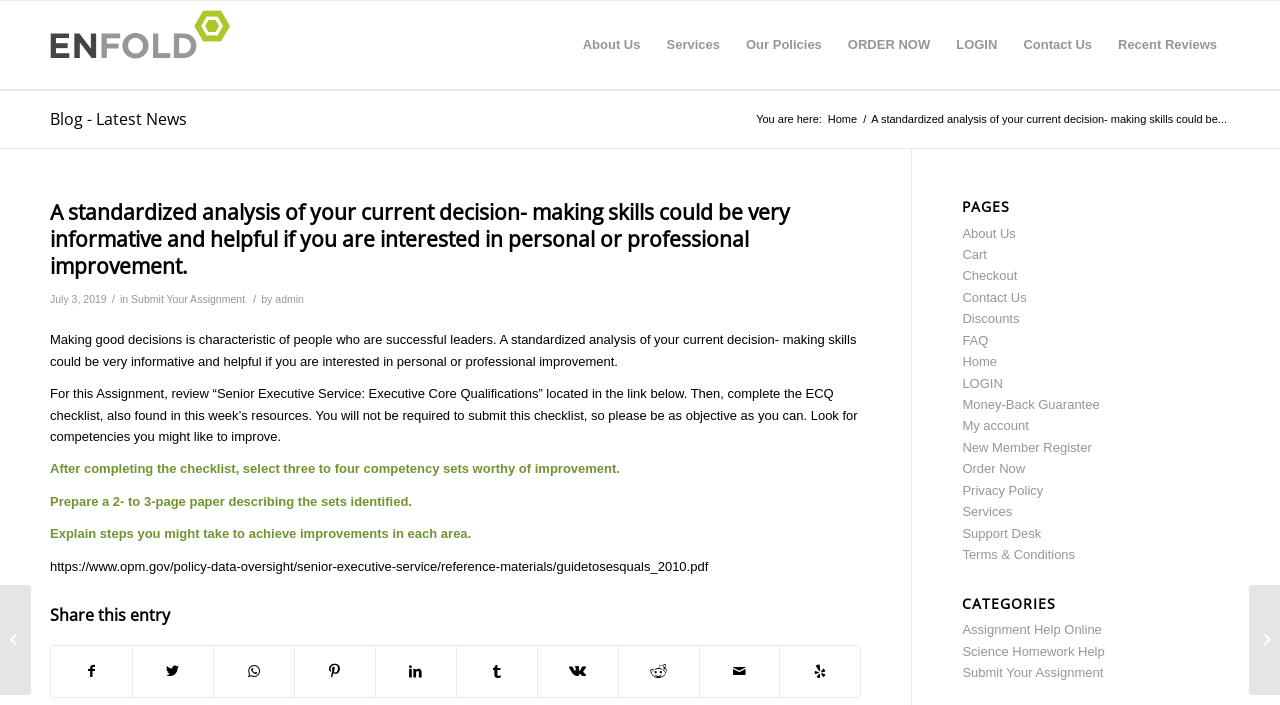Identify the bounding box coordinates of the clickable region required to complete the instruction: "Go to About Us page". The coordinates should be given as four float numbers within the range of 0 and 1, i.e., [left, top, right, bottom].

[0.445, 0.001, 0.511, 0.126]